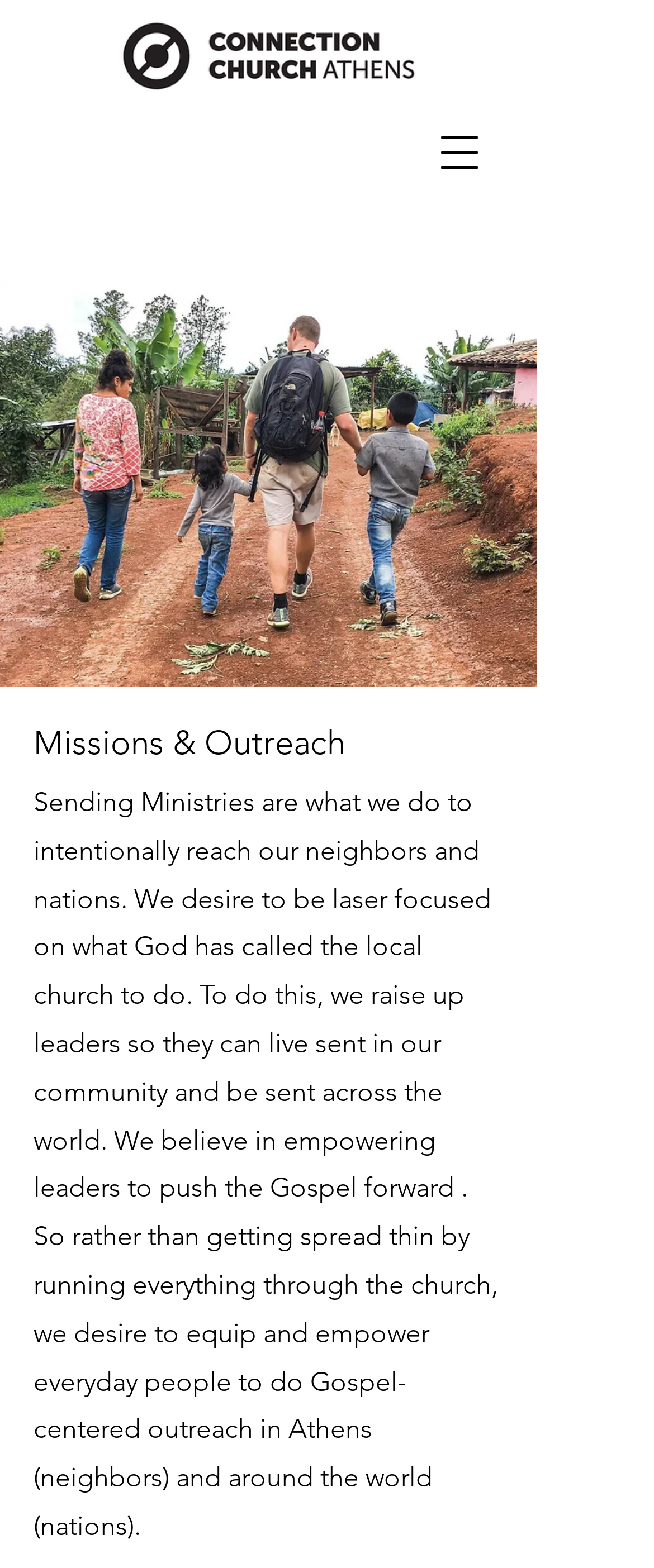Find the primary header on the webpage and provide its text.

SUNDays | 11 AM | 373 N Church Street Winterville Ga, 30683
 